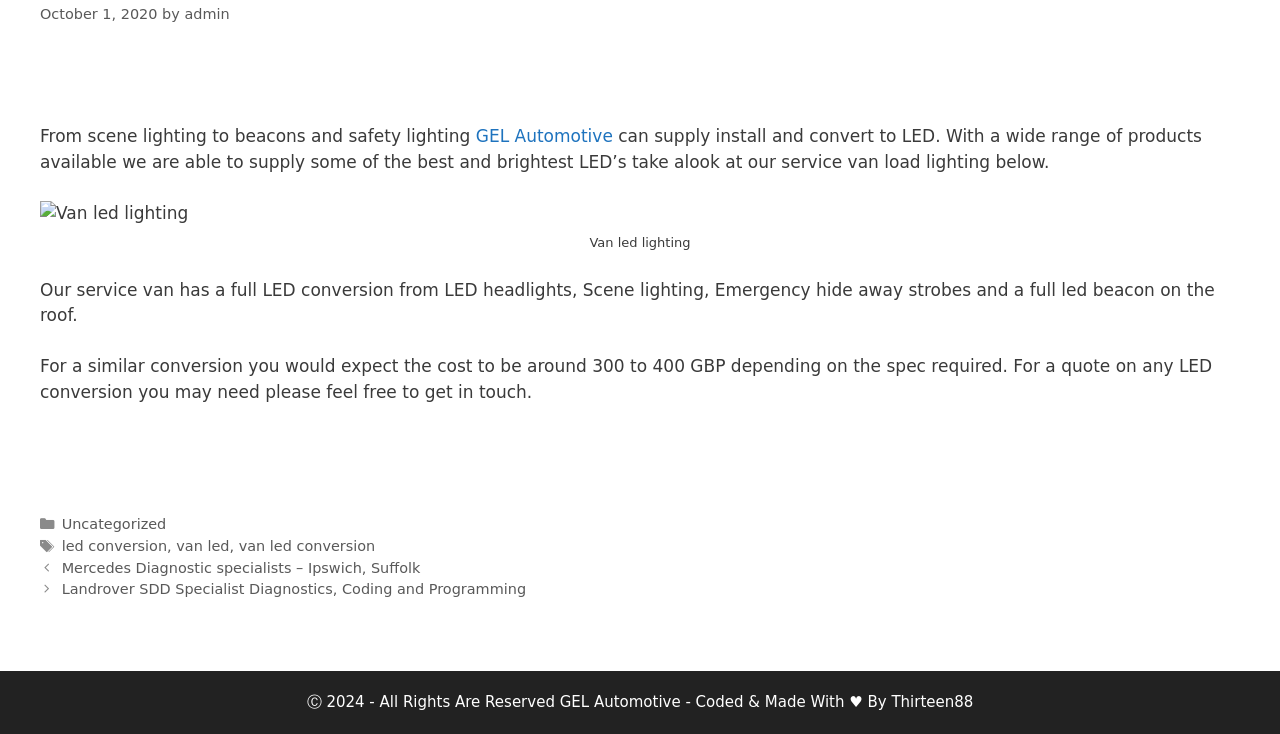What is the company name mentioned in the text?
Refer to the screenshot and respond with a concise word or phrase.

GEL Automotive